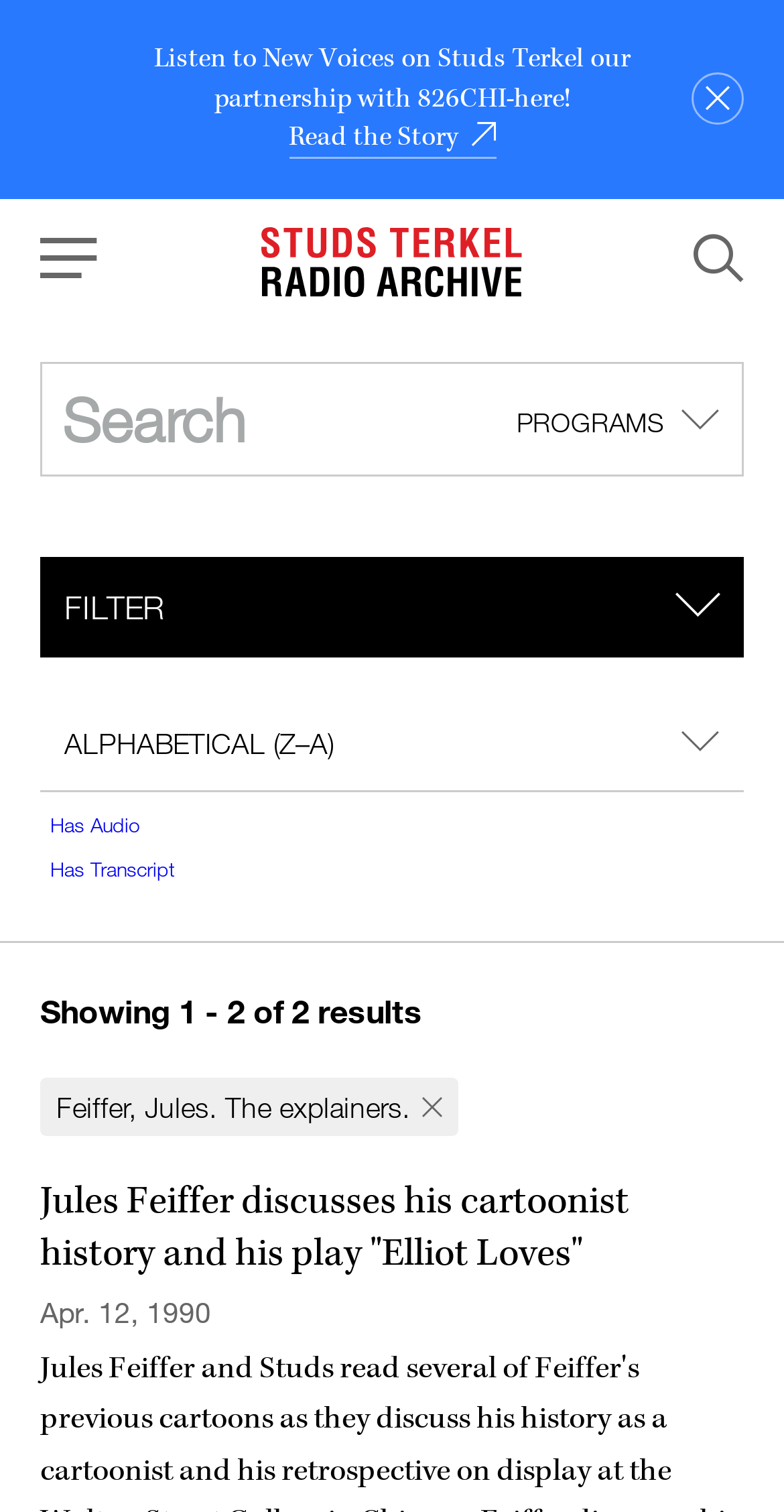What is the name of the partnership mentioned on the webpage?
Refer to the image and provide a concise answer in one word or phrase.

826CHI